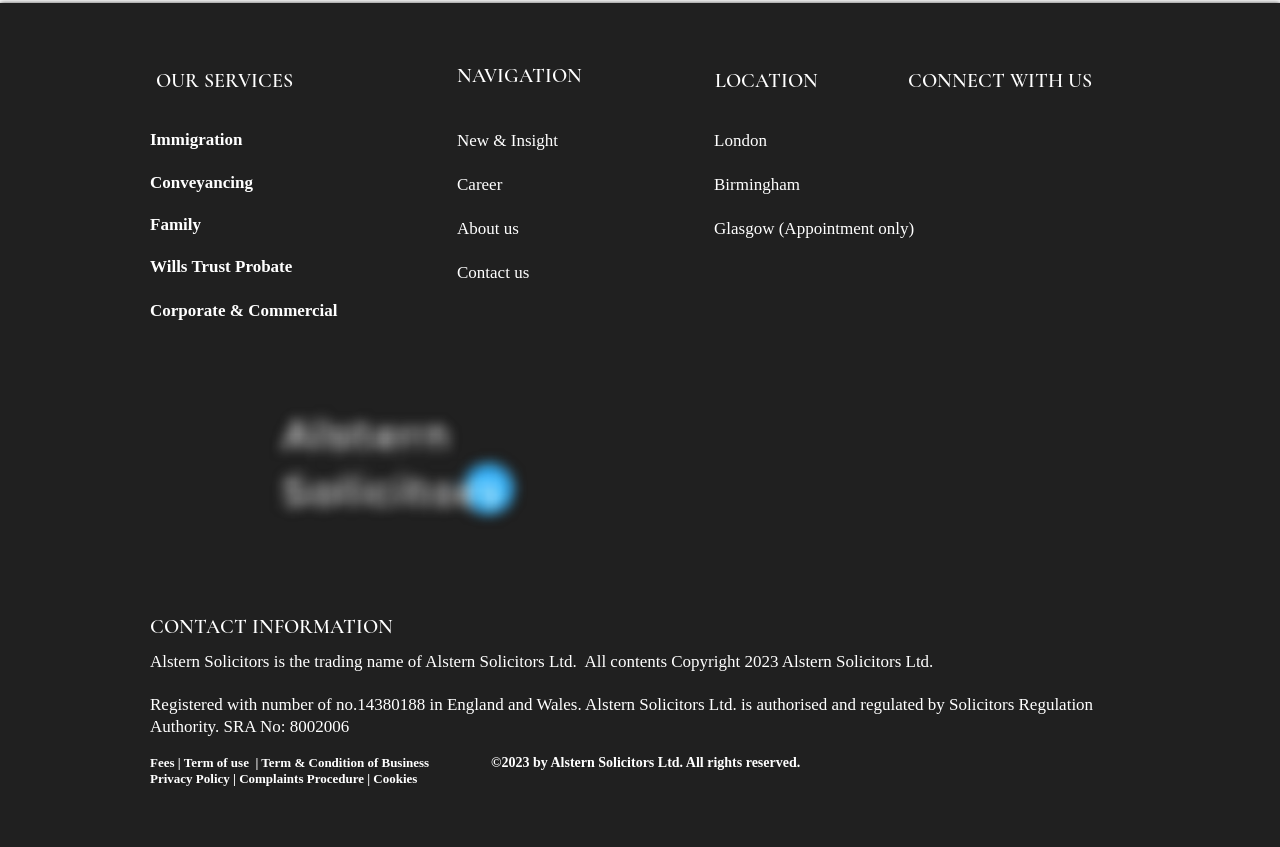What is the name of the company that owns the law firm?
Craft a detailed and extensive response to the question.

I found the answer by looking at the bottom of the webpage, where it says 'Alstern Solicitors is the trading name of Alstern Solicitors Ltd.' This suggests that the company that owns the law firm is Alstern Solicitors Ltd.